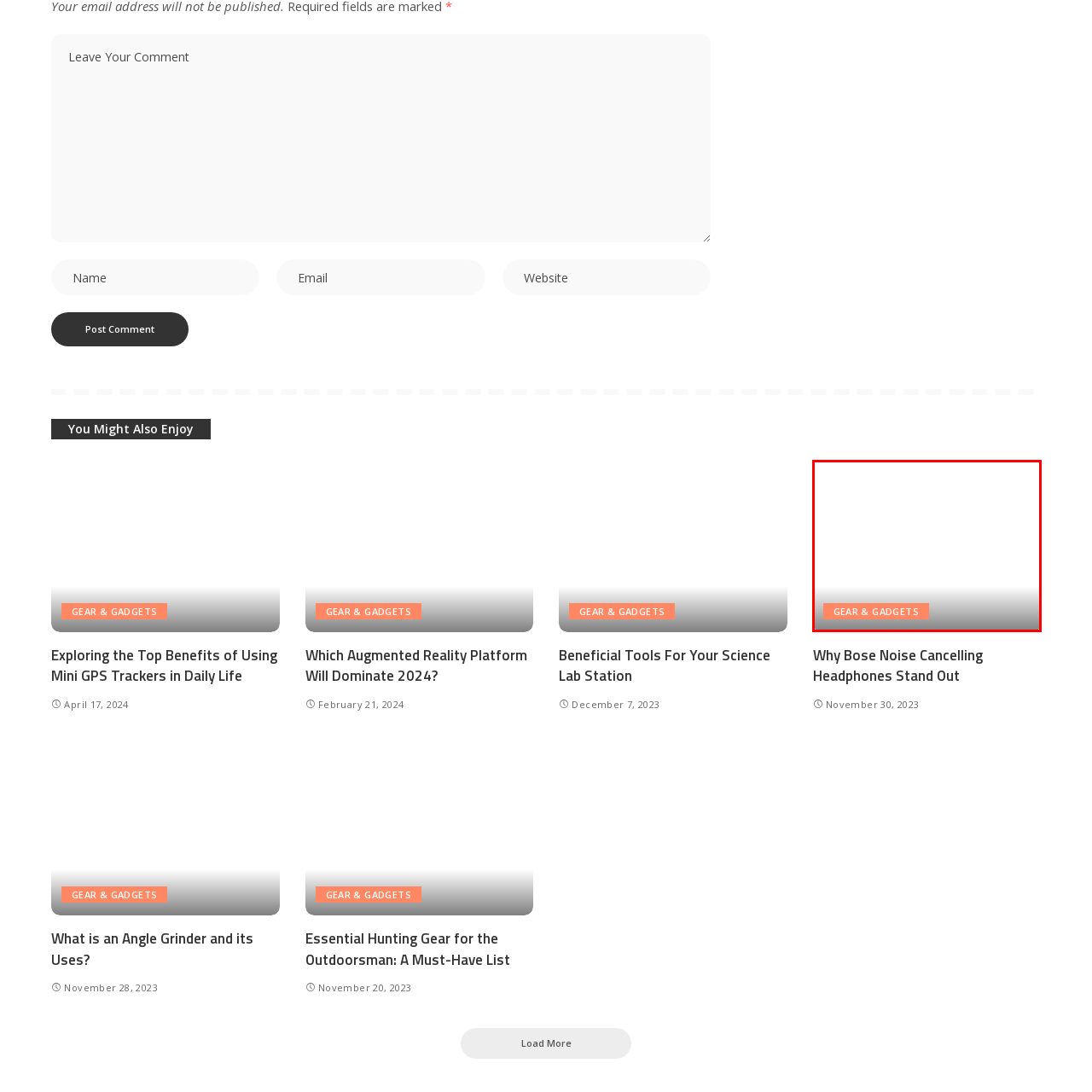Study the image inside the red outline, What type of products are featured? 
Respond with a brief word or phrase.

Gadgets and equipment